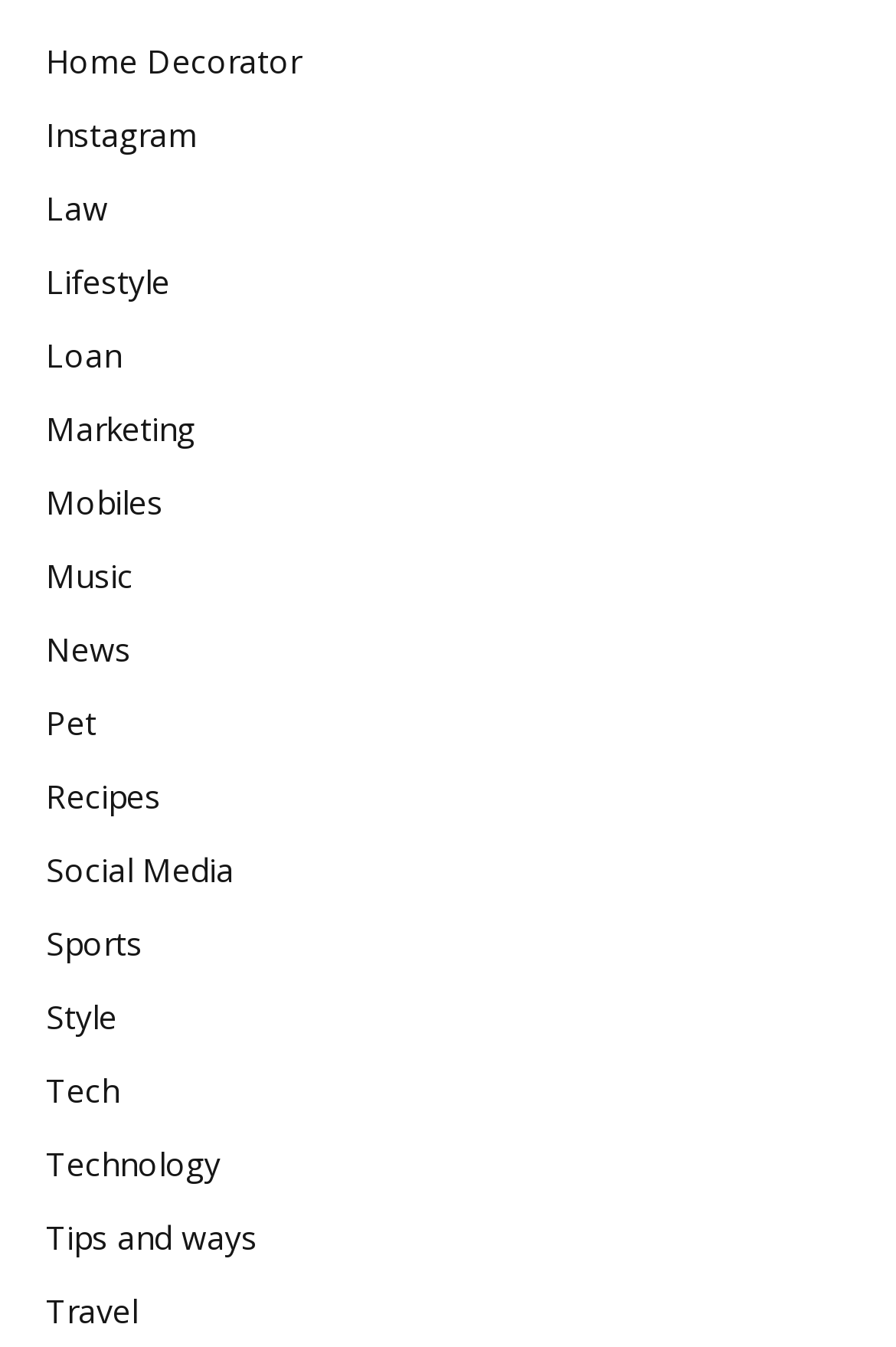Analyze the image and provide a detailed answer to the question: Are there more categories related to technology than lifestyle?

I found two link elements with the texts 'Tech' and 'Technology', which suggests that there are two categories related to technology. On the other hand, I found only one link element with the text 'Lifestyle', which suggests that there is only one category related to lifestyle. Therefore, there are more categories related to technology than lifestyle.